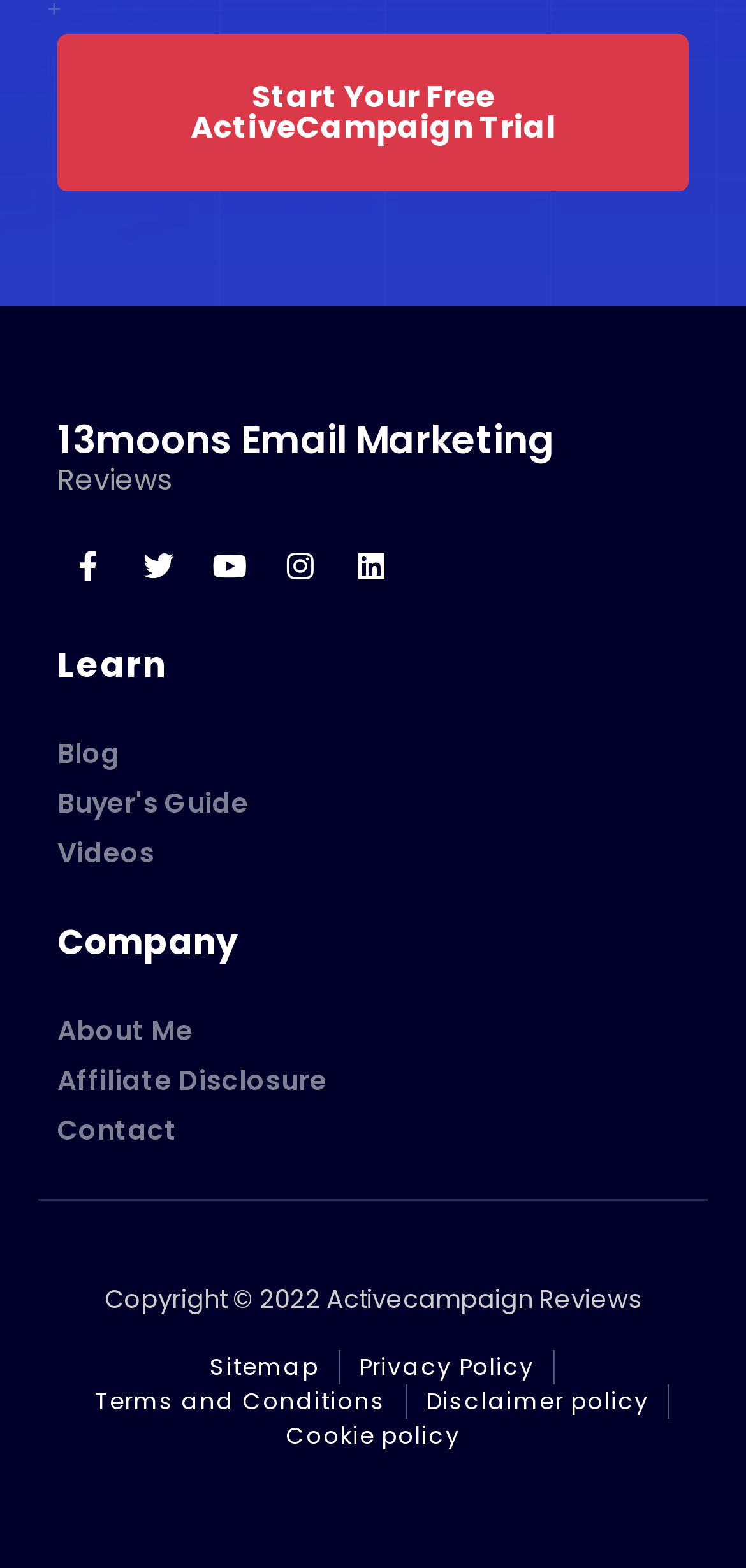Find the bounding box coordinates for the area you need to click to carry out the instruction: "Watch videos". The coordinates should be four float numbers between 0 and 1, indicated as [left, top, right, bottom].

[0.077, 0.532, 0.208, 0.556]